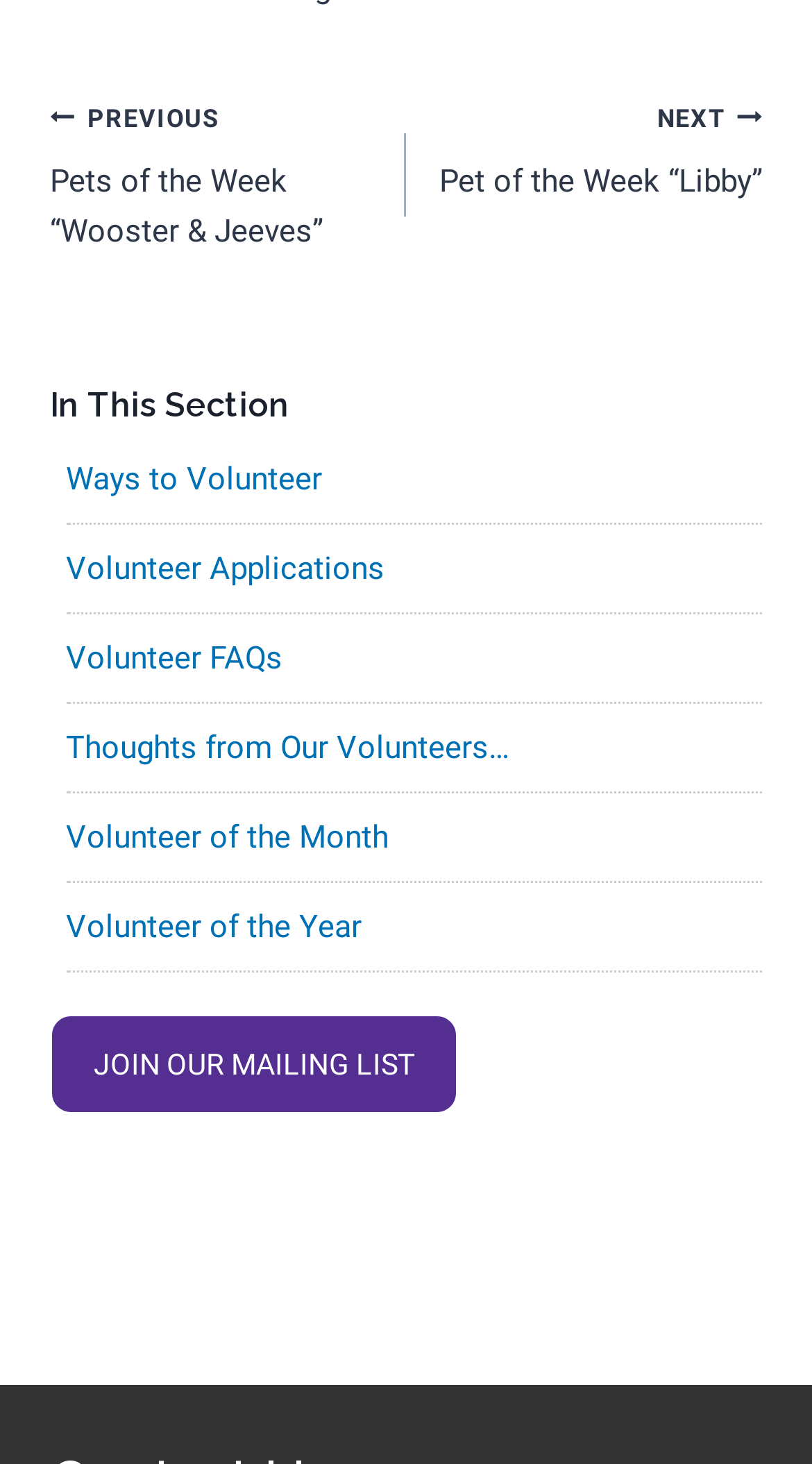Locate the bounding box of the UI element defined by this description: "Ways to Volunteer". The coordinates should be given as four float numbers between 0 and 1, formatted as [left, top, right, bottom].

[0.081, 0.314, 0.396, 0.34]